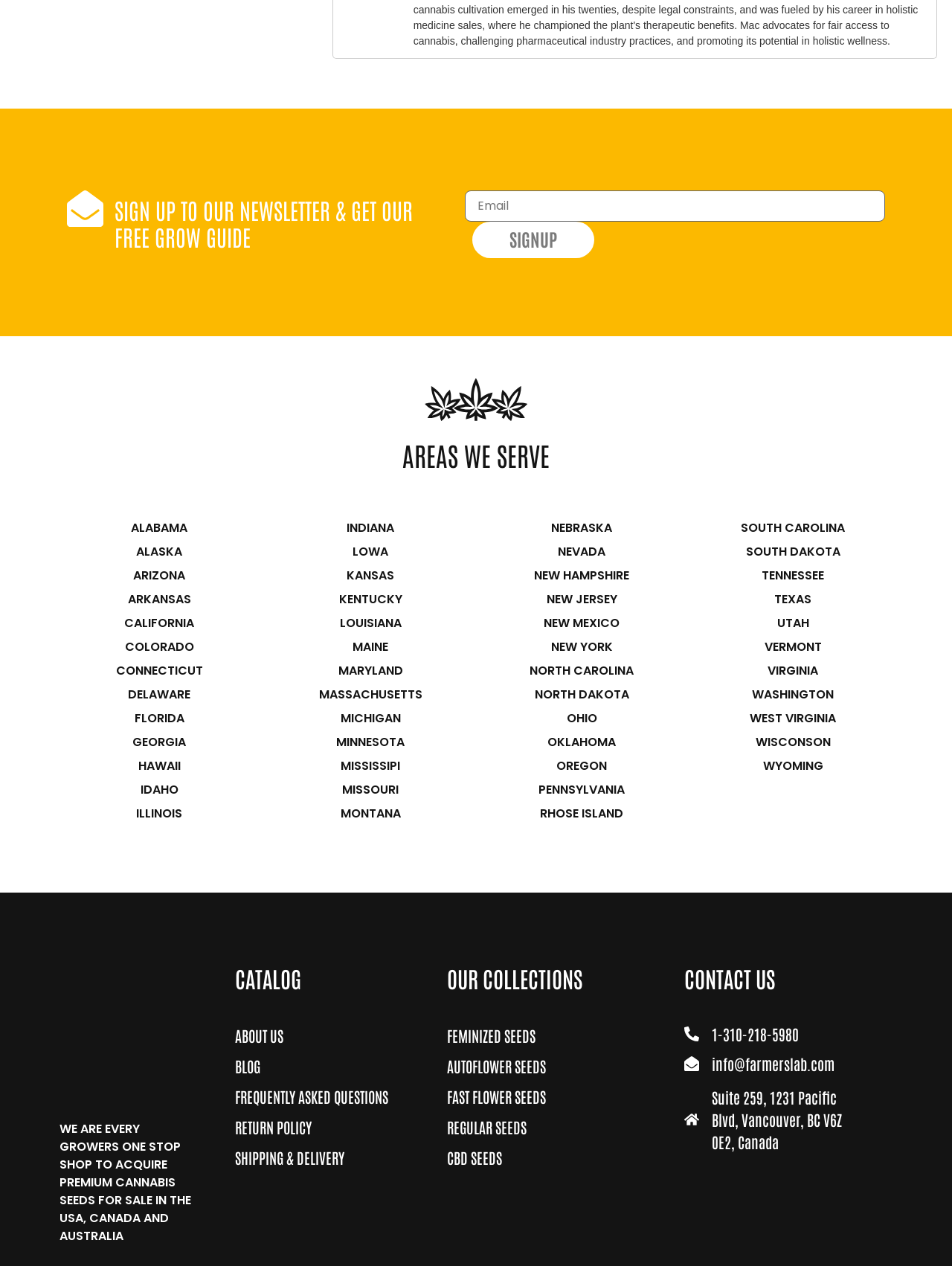Show the bounding box coordinates for the HTML element as described: "ARIZONA".

[0.14, 0.448, 0.195, 0.461]